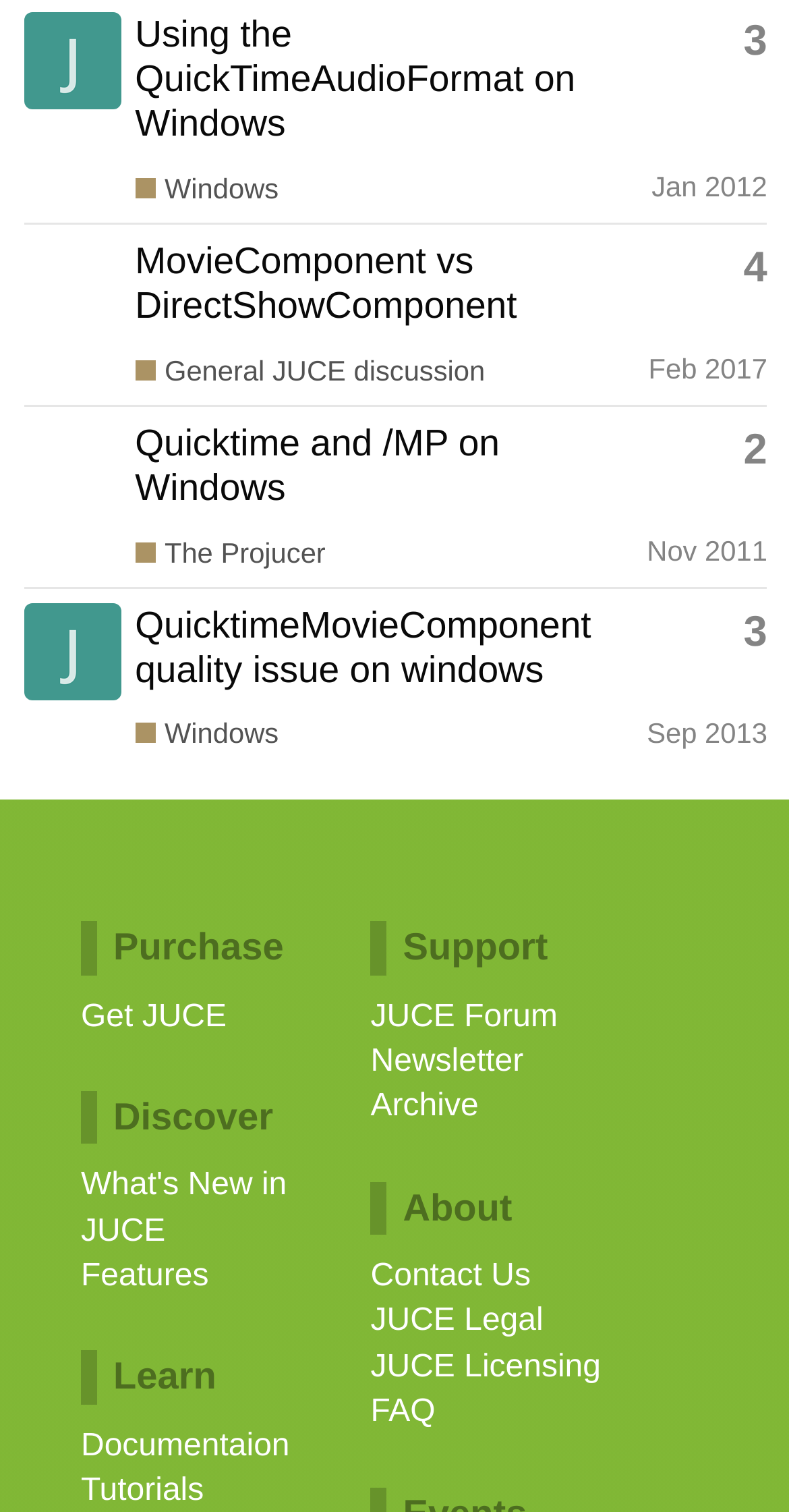Answer in one word or a short phrase: 
What type of resources are available in the 'Learn' section?

Documentation